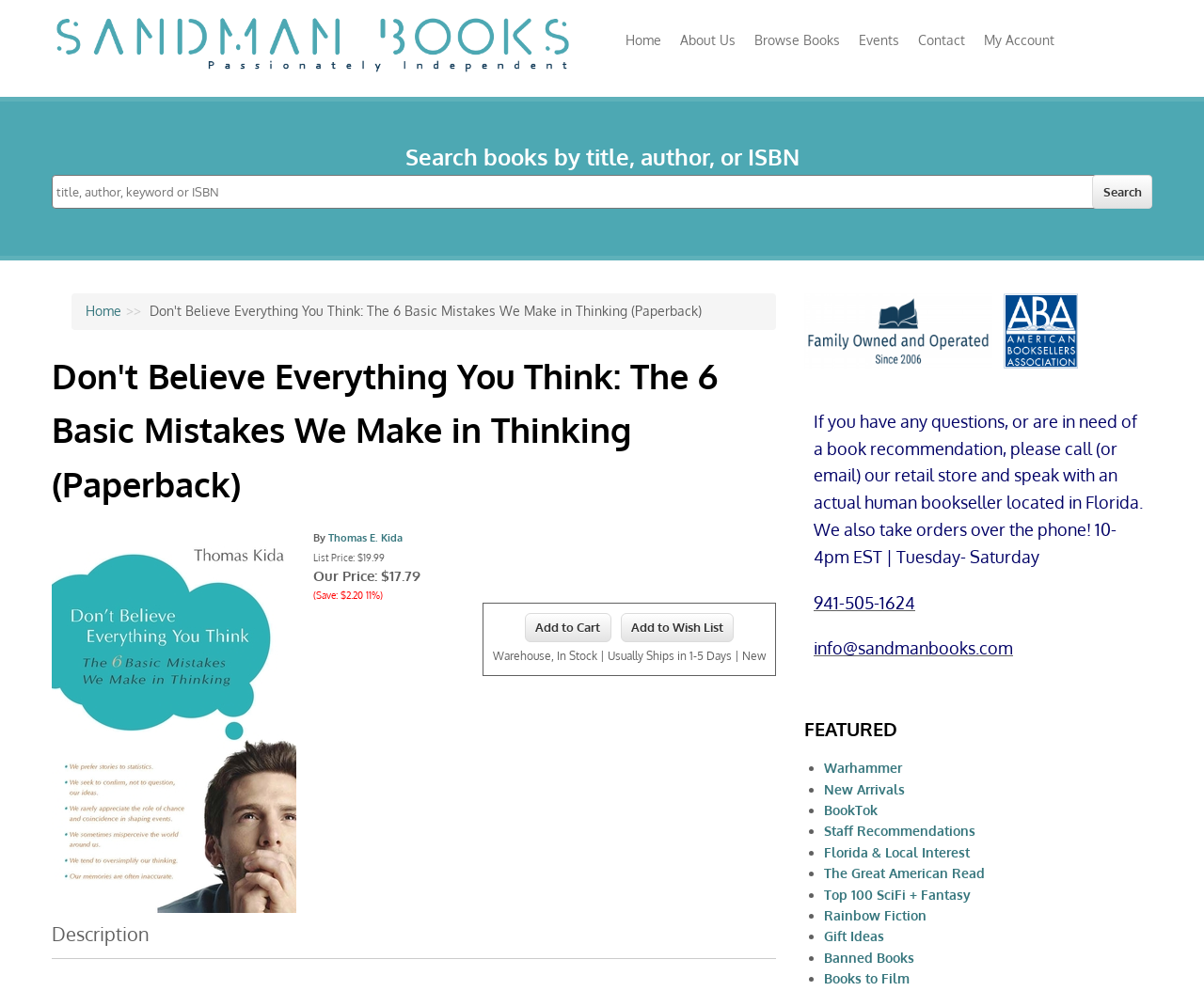Who is the author of the book?
Using the image, answer in one word or phrase.

Thomas E. Kida